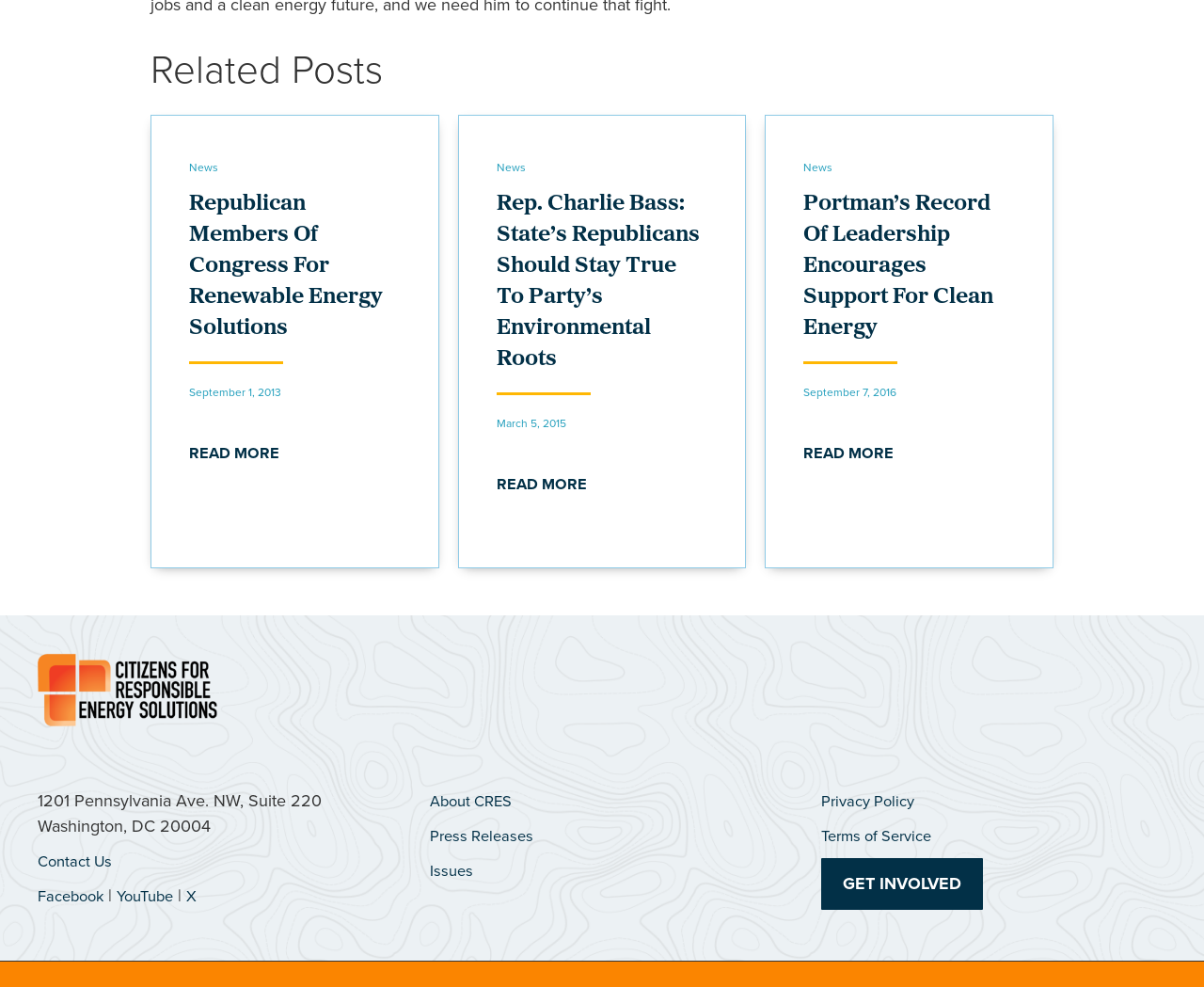Determine the coordinates of the bounding box that should be clicked to complete the instruction: "view Technology & Science articles". The coordinates should be represented by four float numbers between 0 and 1: [left, top, right, bottom].

None